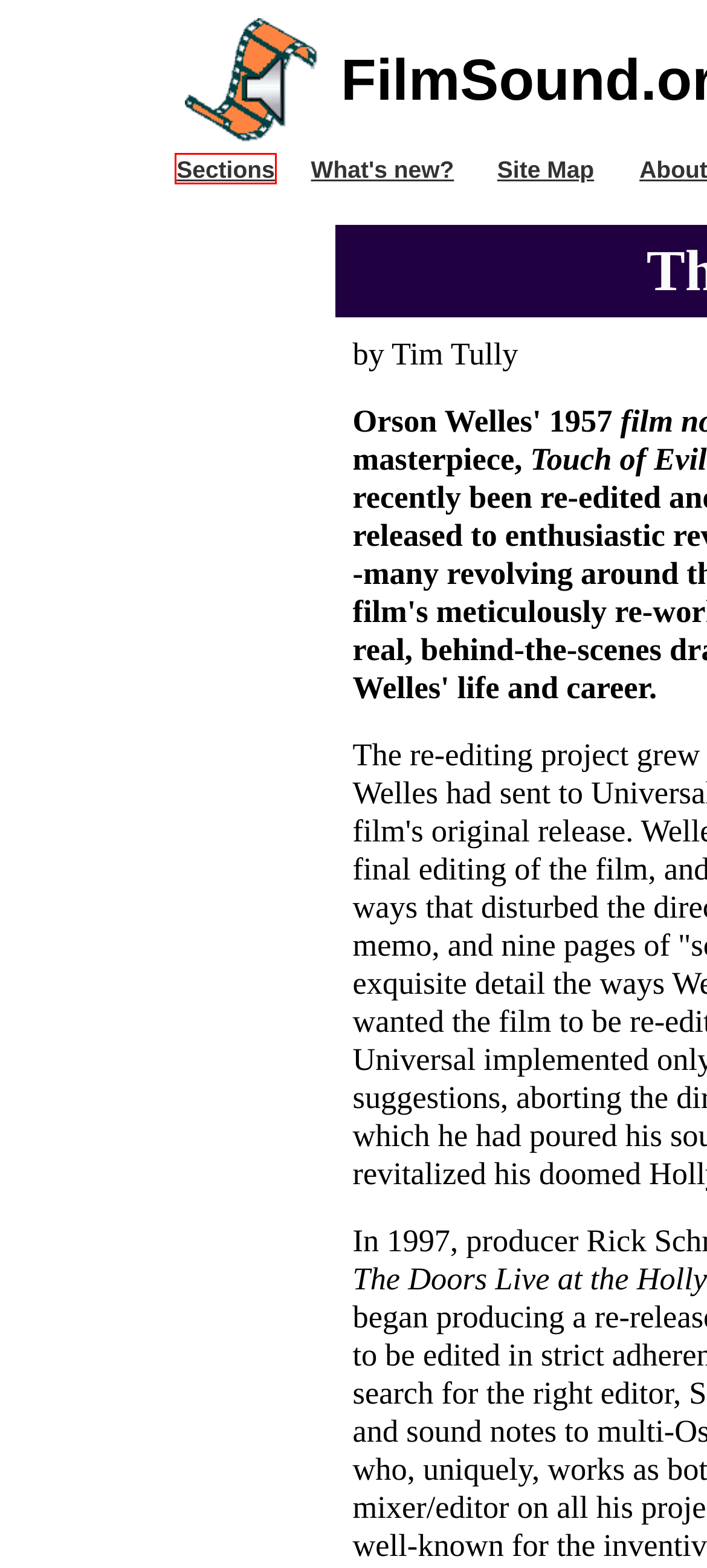Look at the screenshot of a webpage with a red bounding box and select the webpage description that best corresponds to the new page after clicking the element in the red box. Here are the options:
A. Sections at FilmSound.org
B. Theoretical aspects on Film Sound
C. Site Map for FilmSound.org
D. Film Sound Cliches
E. Search FilmSound.org
F. What's New on FILM SOUND THEORY
G. Film Sound Bibliography
H. Sound Design Articles sorted by Movies

A